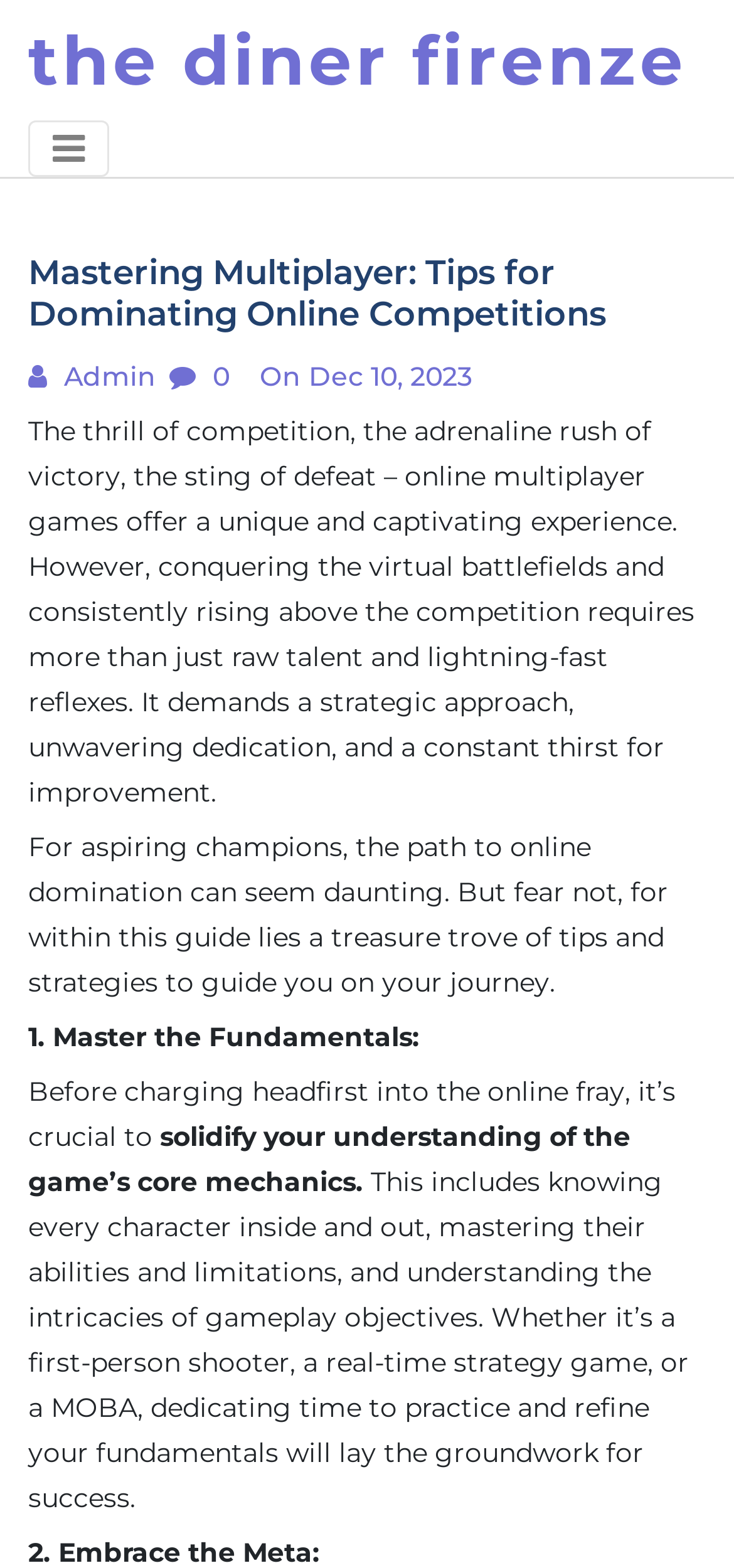Provide the bounding box coordinates, formatted as (top-left x, top-left y, bottom-right x, bottom-right y), with all values being floating point numbers between 0 and 1. Identify the bounding box of the UI element that matches the description: the diner firenze

[0.038, 0.0, 0.936, 0.077]